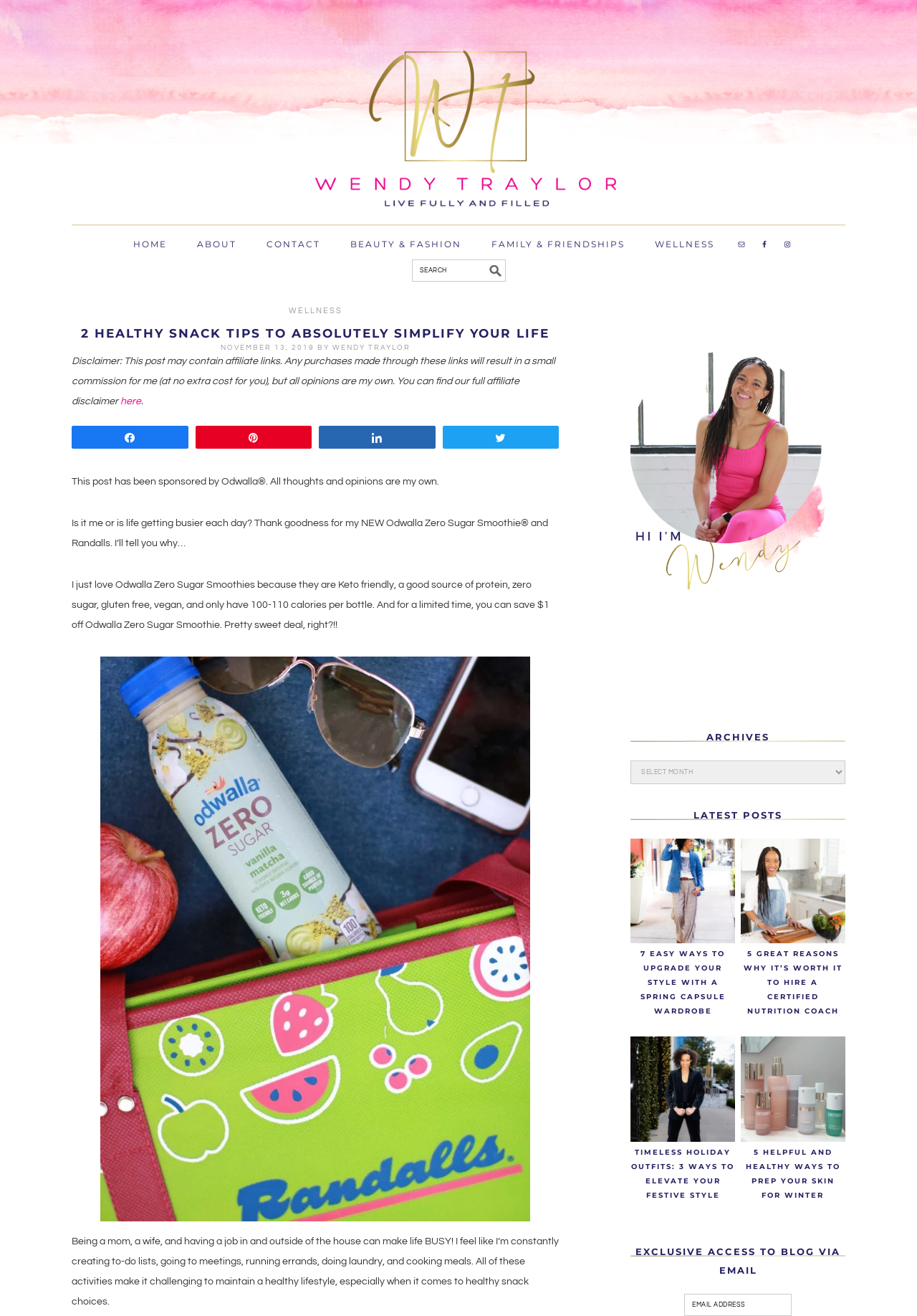What is the purpose of the search box? Based on the screenshot, please respond with a single word or phrase.

to search the blog